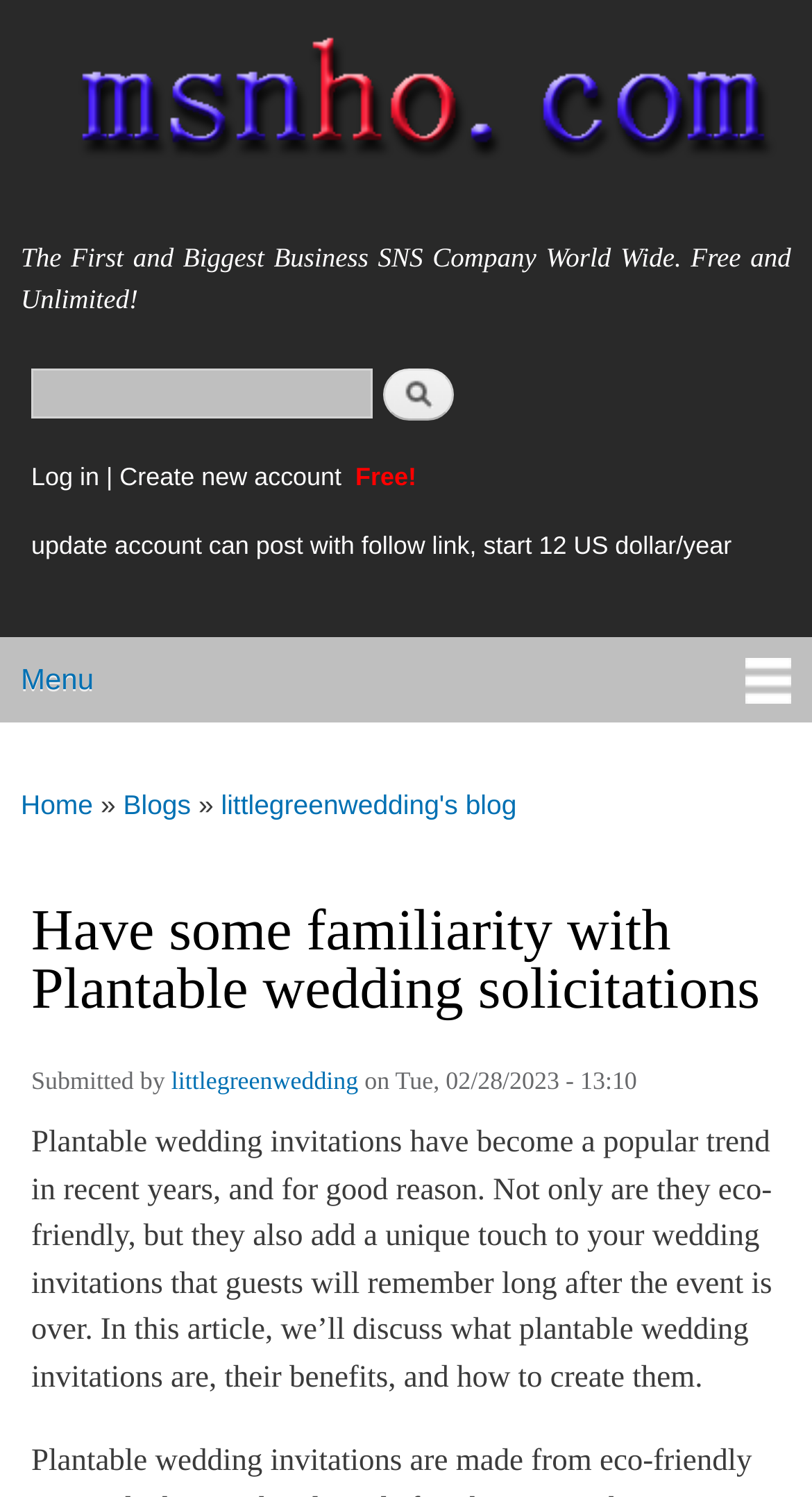Provide the bounding box coordinates of the UI element that matches the description: "Get a Quote".

None